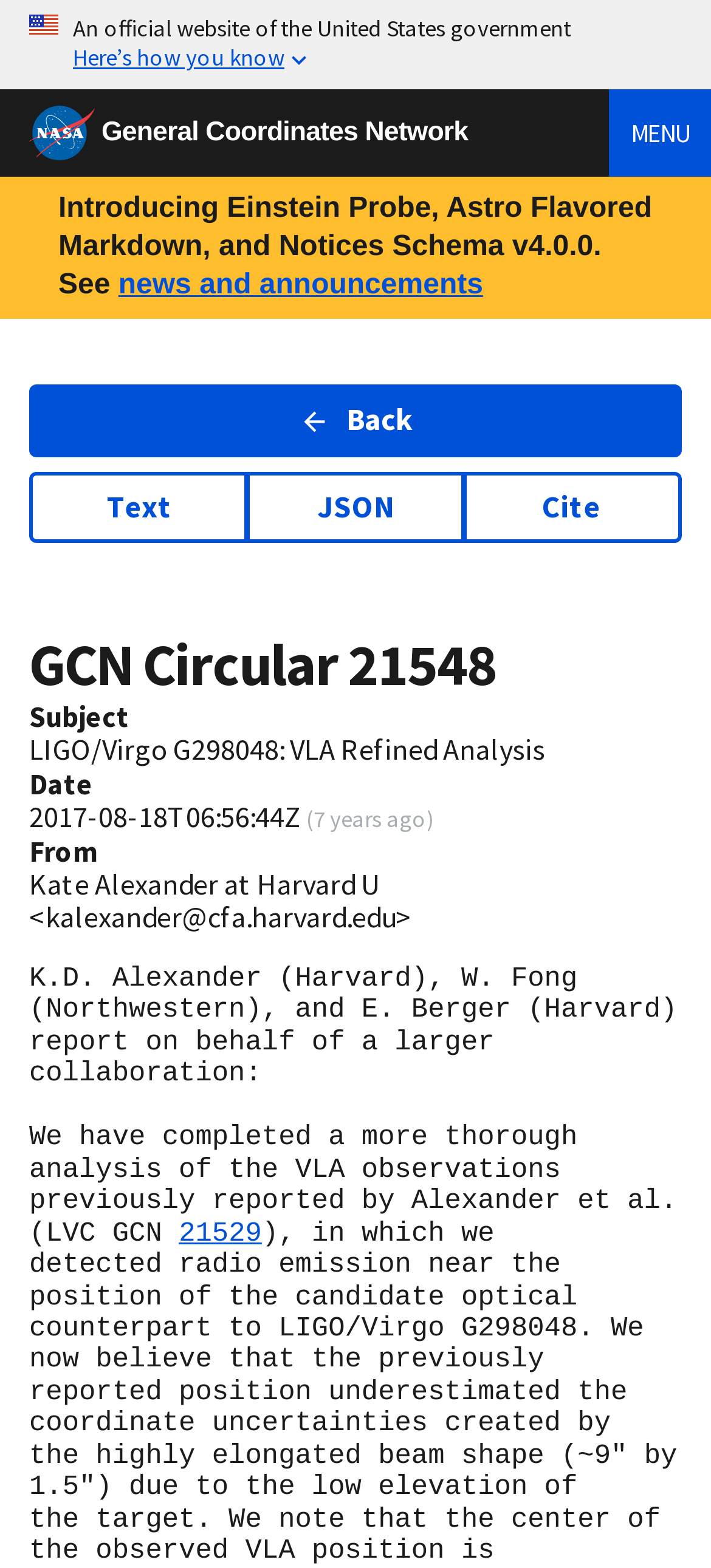What is the type of analysis completed by the authors?
Give a detailed and exhaustive answer to the question.

The type of analysis completed by the authors can be inferred from the StaticText element with the text 'LIGO/Virgo G298048: VLA Refined Analysis', which is the subject of the GCN Circular.